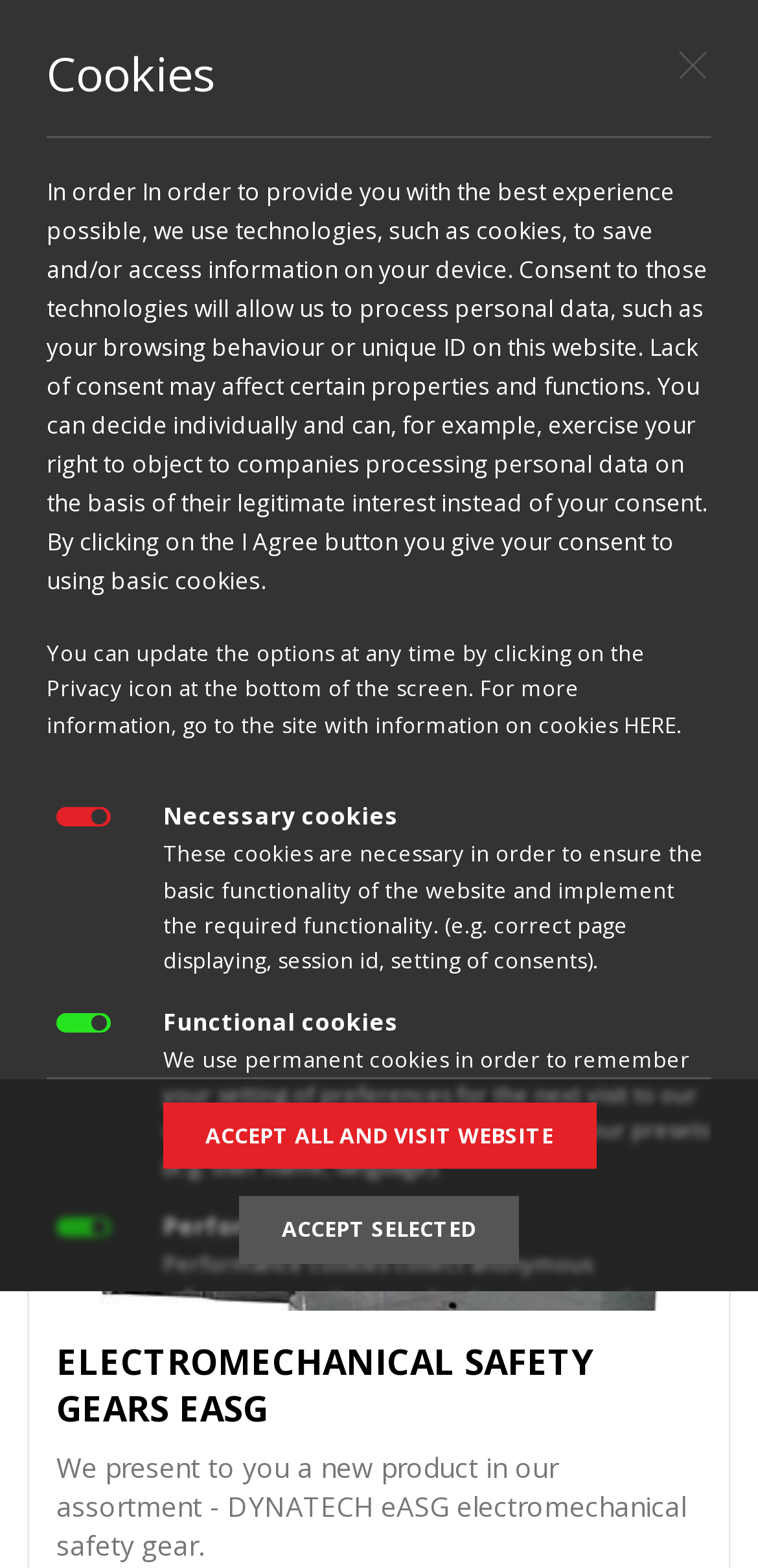Identify the bounding box coordinates of the clickable region required to complete the instruction: "select the function of the FCEU.EU e-shop". The coordinates should be given as four float numbers within the range of 0 and 1, i.e., [left, top, right, bottom].

[0.074, 0.396, 0.926, 0.467]